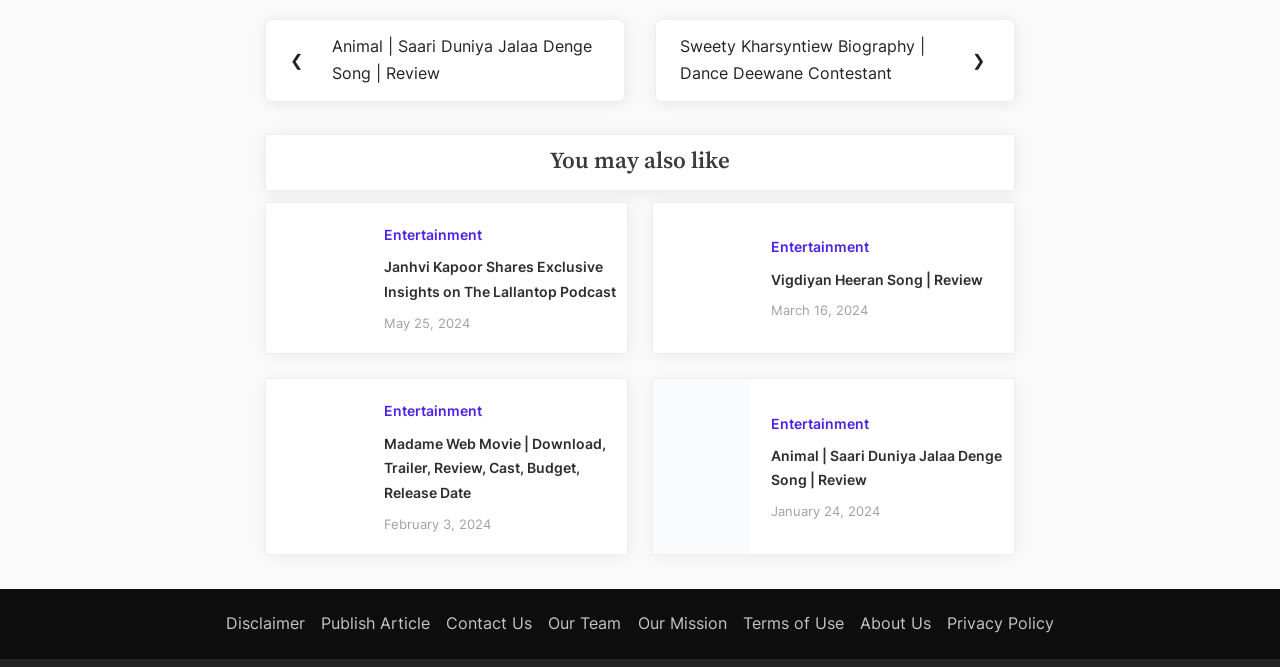Refer to the element description hydrated and identify the corresponding bounding box in the screenshot. Format the coordinates as (top-left x, top-left y, bottom-right x, bottom-right y) with values in the range of 0 to 1.

None